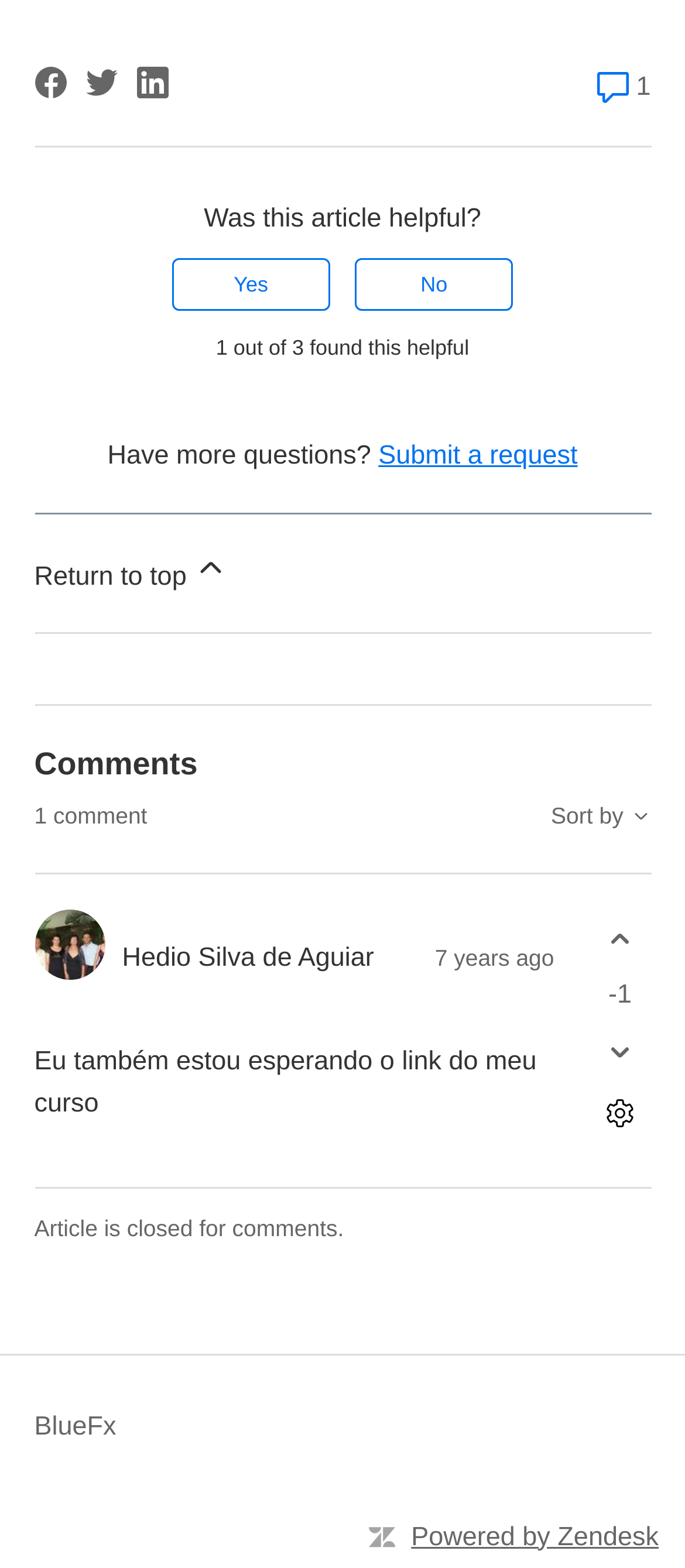Find the bounding box coordinates of the element to click in order to complete the given instruction: "Share this page on Facebook."

[0.05, 0.042, 0.096, 0.062]